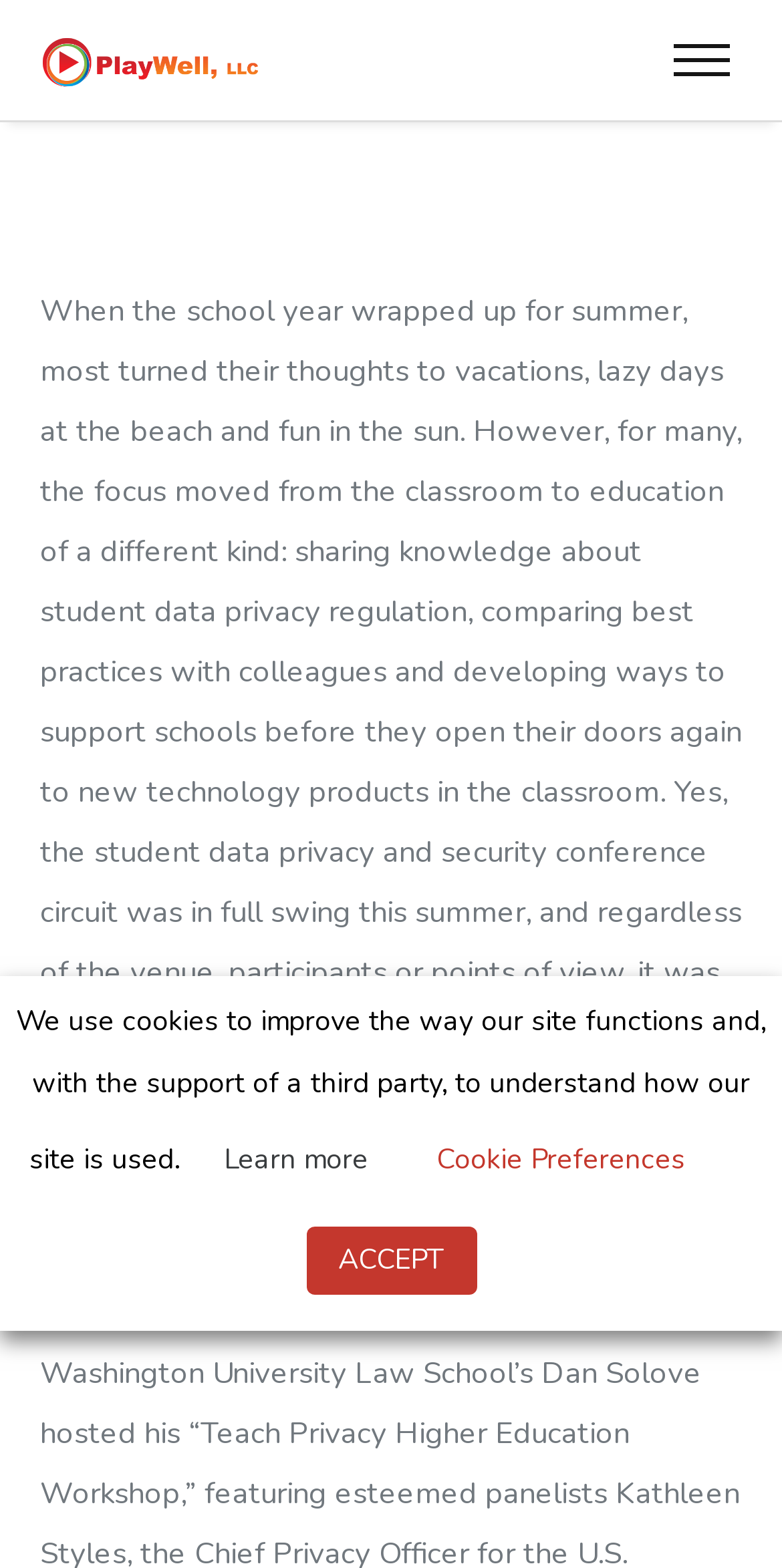Given the element description: "Témoignages client", predict the bounding box coordinates of the UI element it refers to, using four float numbers between 0 and 1, i.e., [left, top, right, bottom].

None